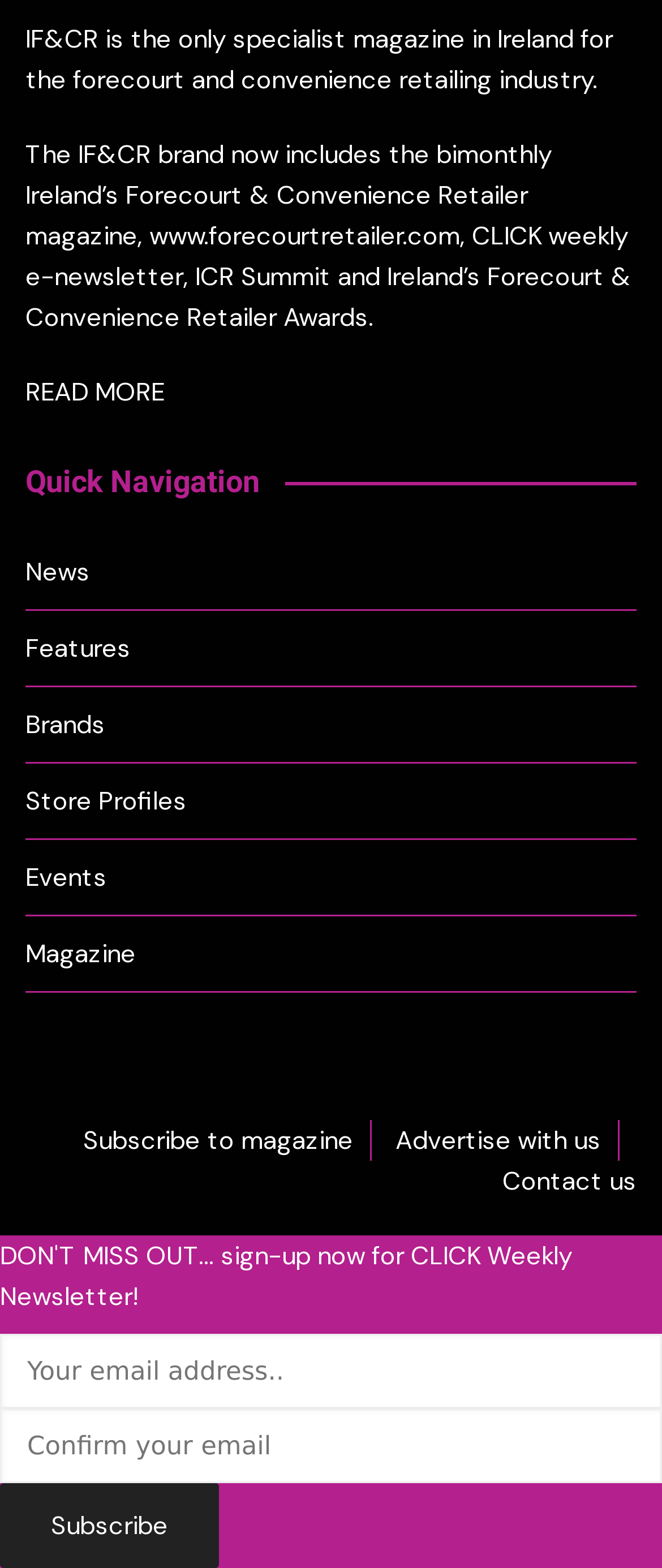Indicate the bounding box coordinates of the element that needs to be clicked to satisfy the following instruction: "Contact us". The coordinates should be four float numbers between 0 and 1, i.e., [left, top, right, bottom].

[0.759, 0.74, 0.962, 0.766]